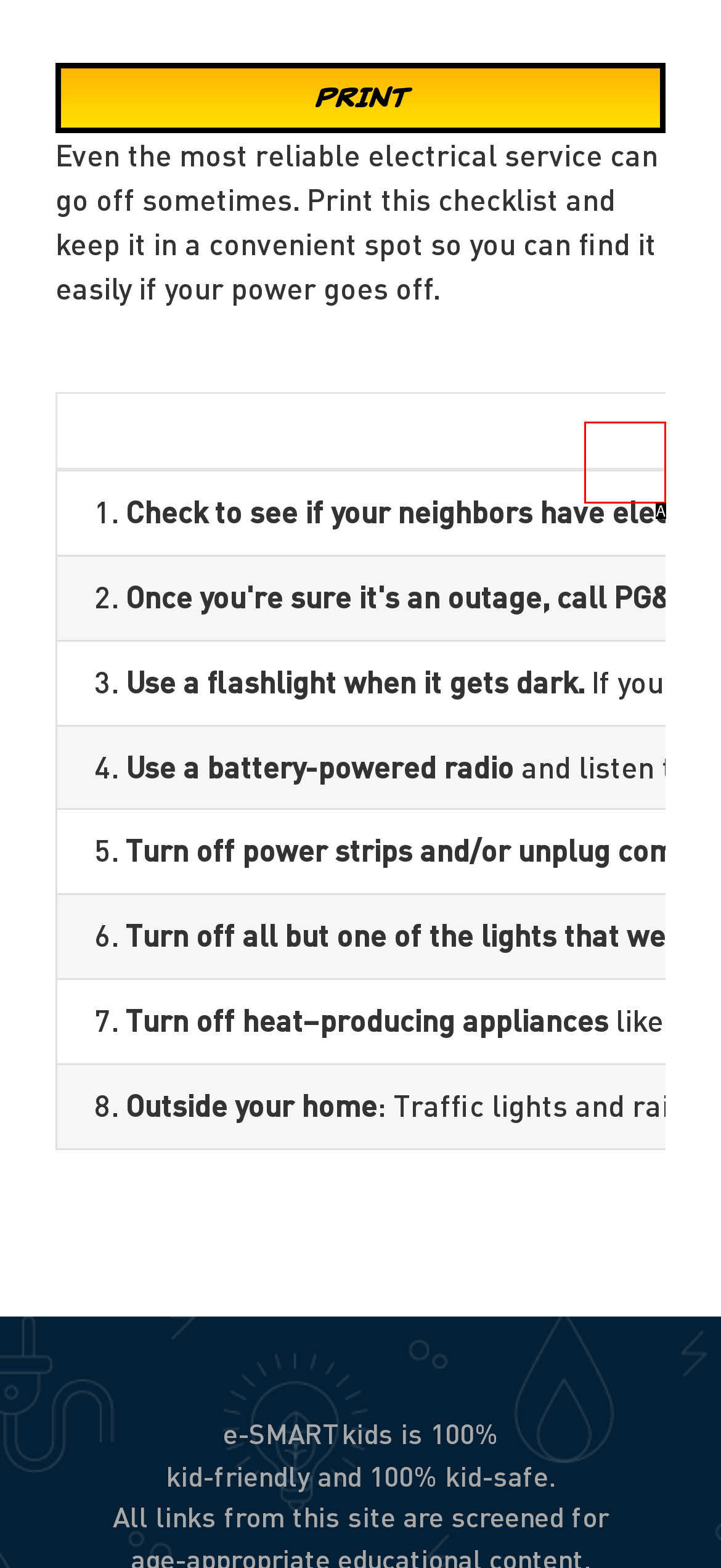Choose the letter of the UI element that aligns with the following description: Go to Top
State your answer as the letter from the listed options.

A